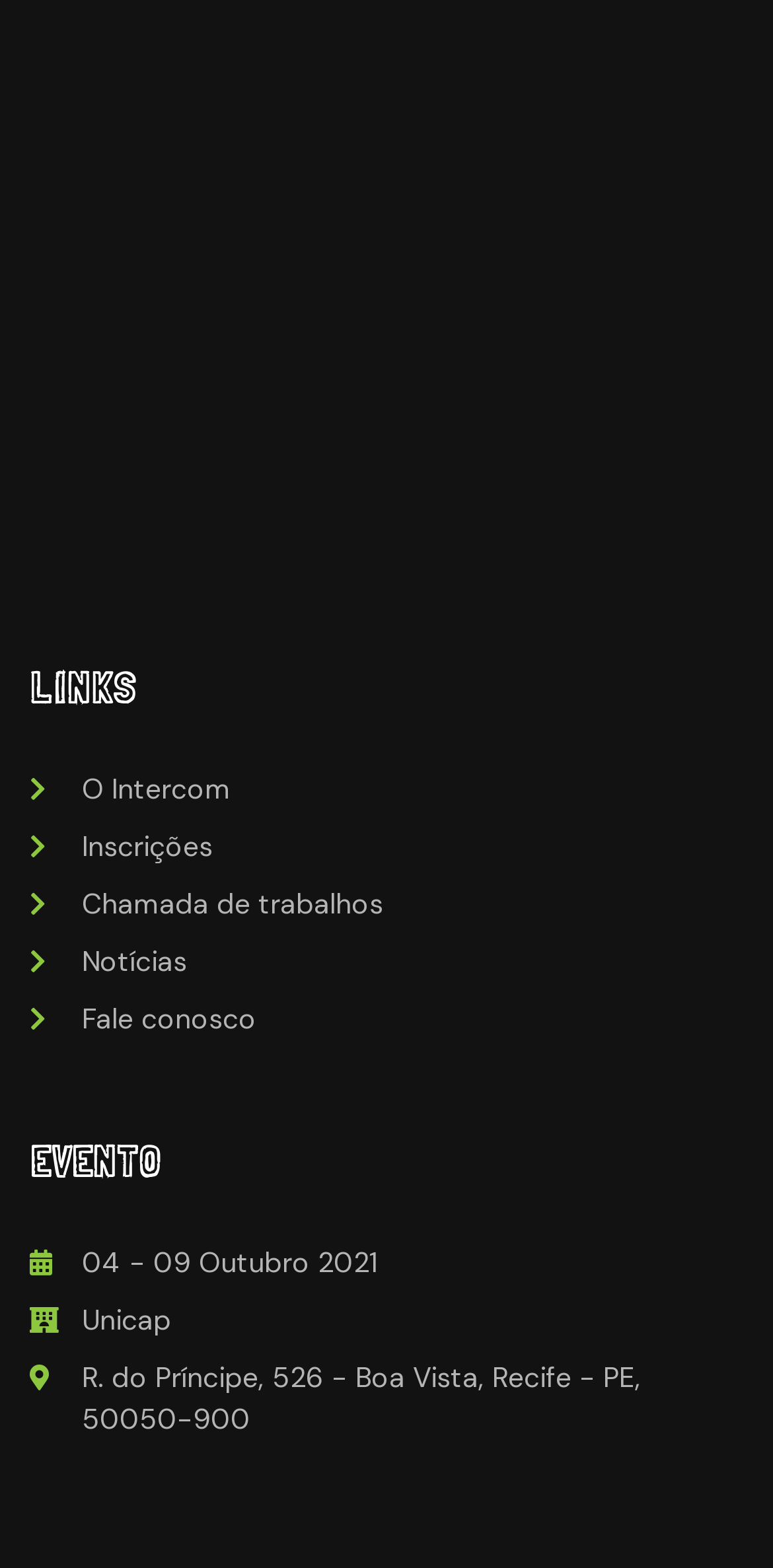Determine the bounding box coordinates for the HTML element described here: "Home".

None